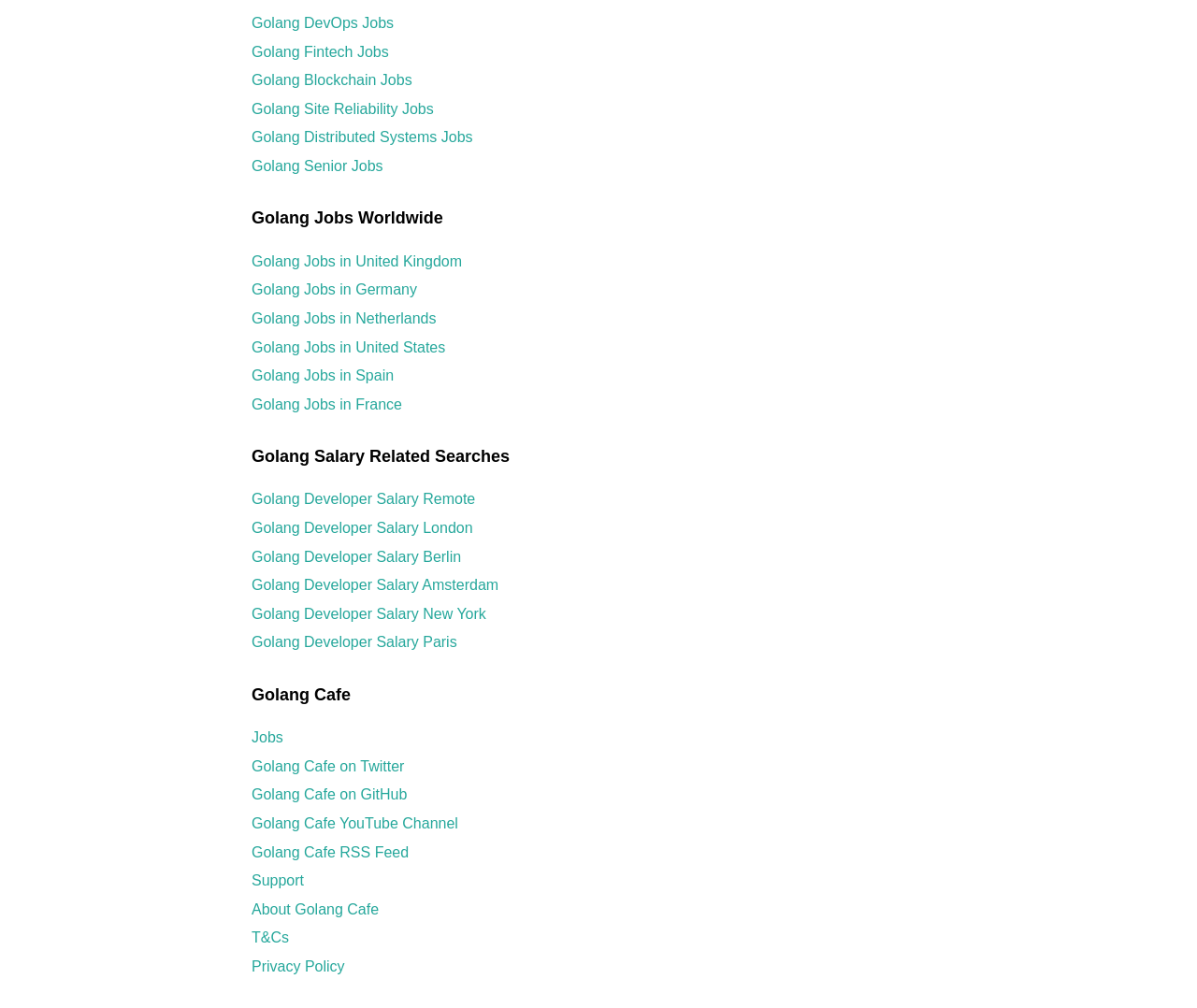What is the purpose of the 'Golang Salary Related Searches' section?
Please analyze the image and answer the question with as much detail as possible.

The 'Golang Salary Related Searches' section contains links to salary information for Golang developers in different locations, such as London, Berlin, and New York, suggesting that its purpose is to provide salary information to users.